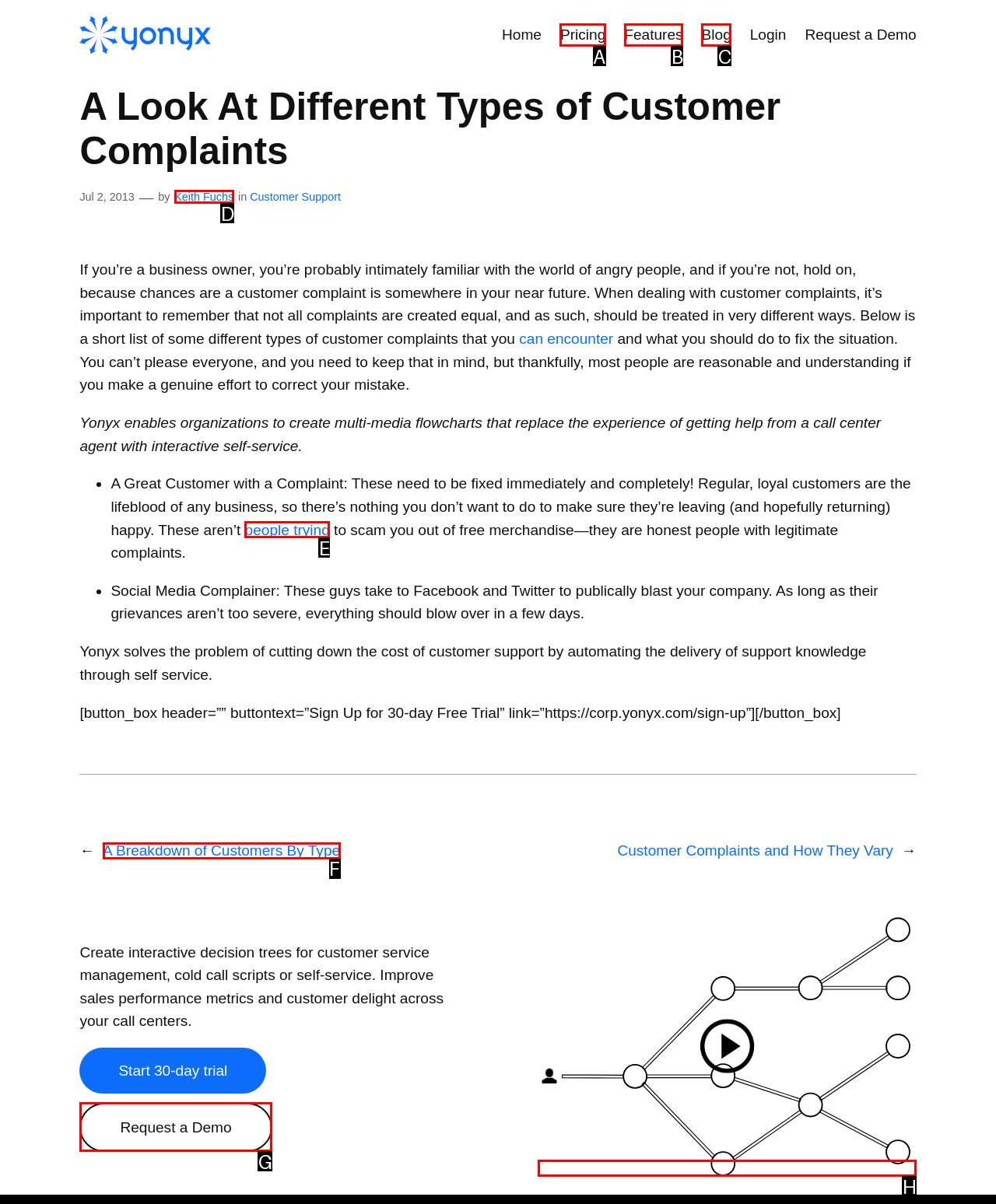Tell me which one HTML element I should click to complete the following instruction: Read the article by Keith Fuchs
Answer with the option's letter from the given choices directly.

D